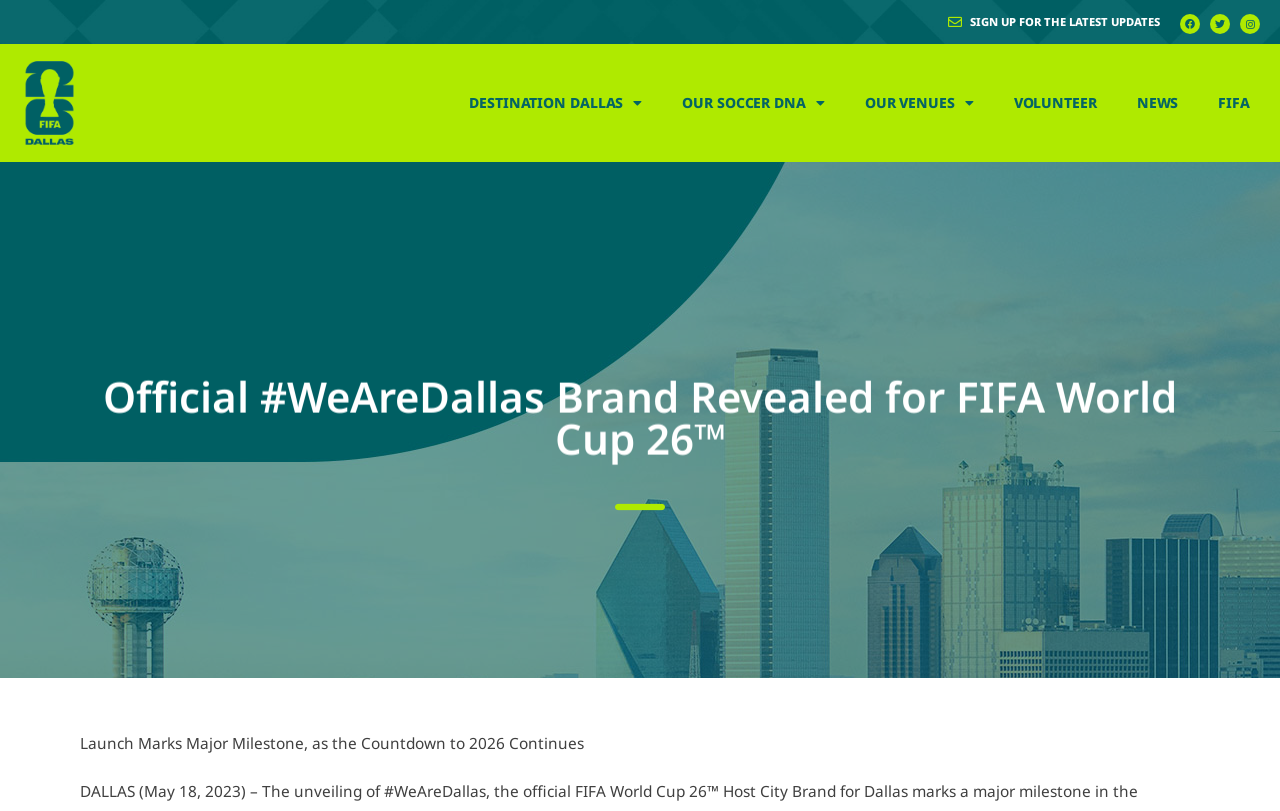Locate the bounding box coordinates of the clickable element to fulfill the following instruction: "Read about FWD/Forward". Provide the coordinates as four float numbers between 0 and 1 in the format [left, top, right, bottom].

None